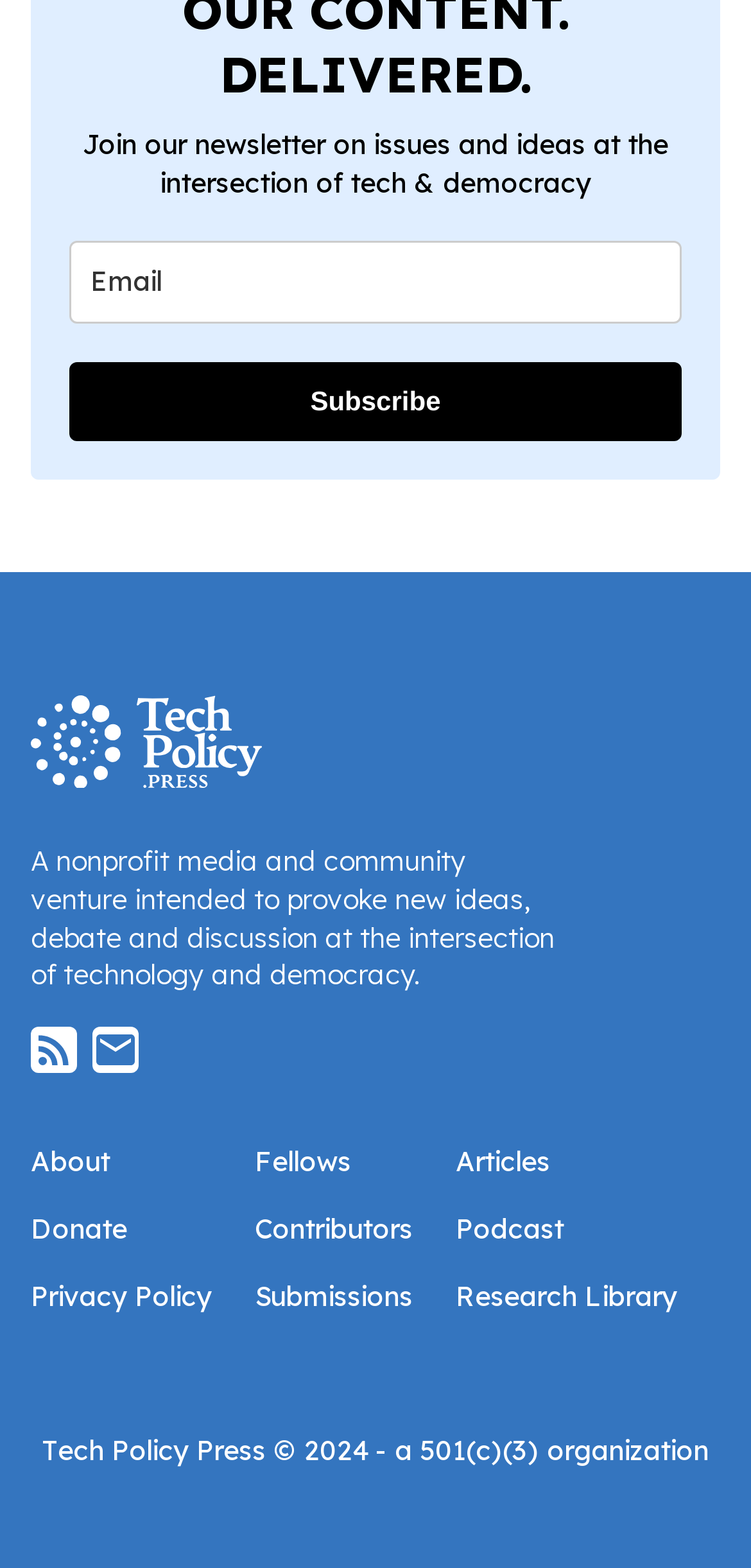Give a one-word or one-phrase response to the question: 
What is the call-to-action button below the email textbox?

Subscribe